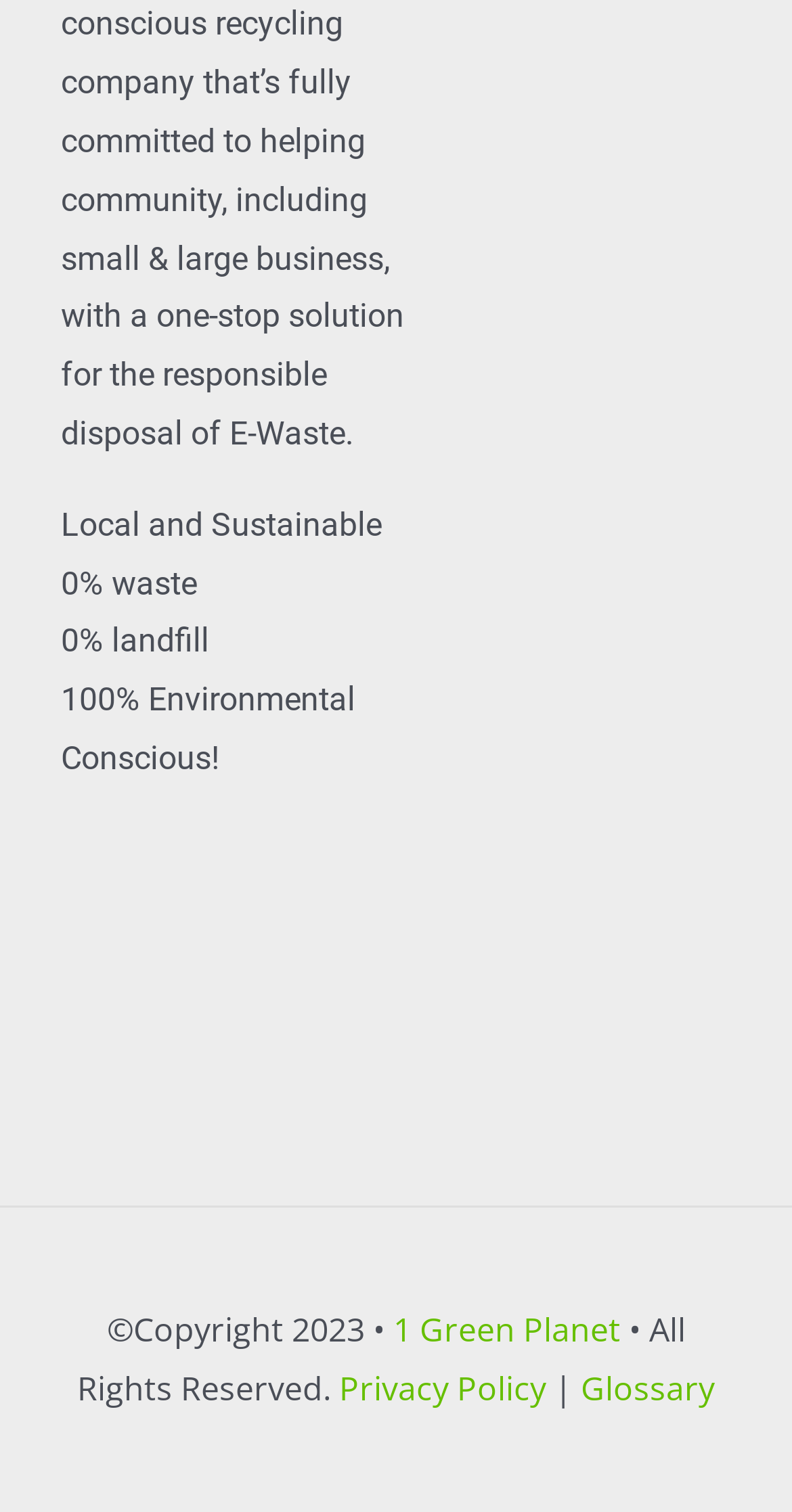Determine the bounding box for the described HTML element: "Privacy Policy". Ensure the coordinates are four float numbers between 0 and 1 in the format [left, top, right, bottom].

[0.428, 0.904, 0.69, 0.933]